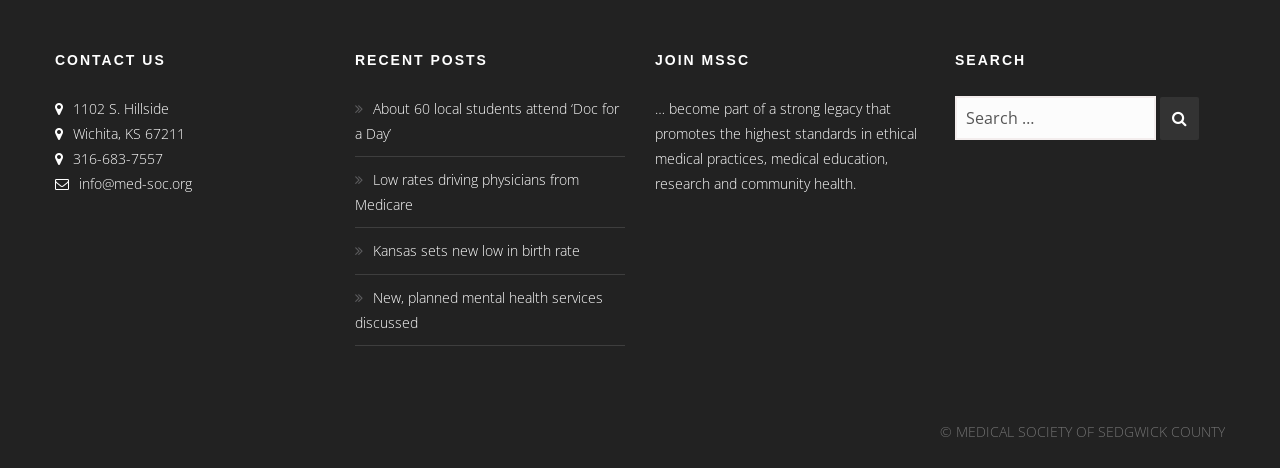Determine the bounding box coordinates of the UI element described by: "info@med-soc.org".

[0.062, 0.371, 0.15, 0.412]